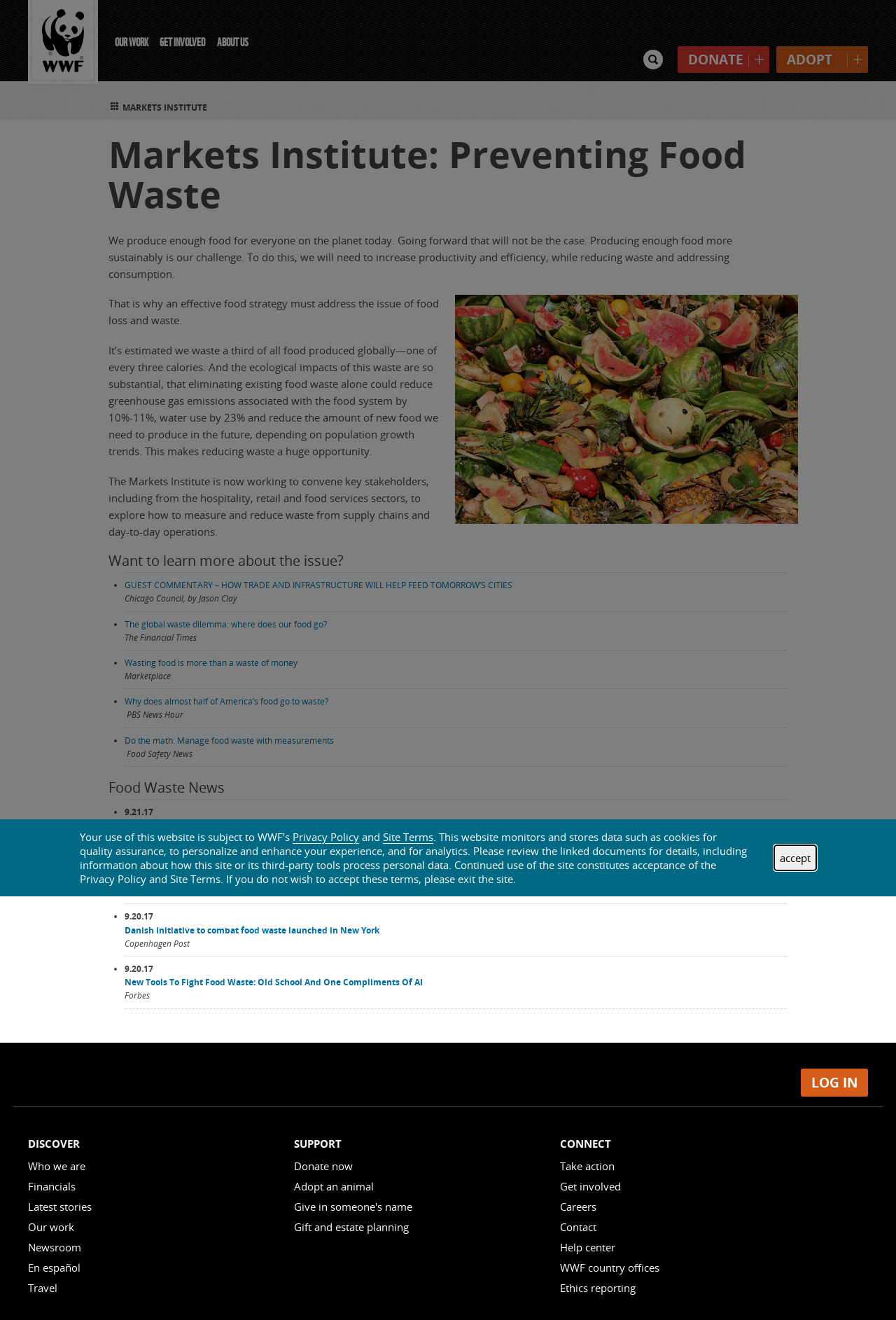Determine the bounding box coordinates in the format (top-left x, top-left y, bottom-right x, bottom-right y). Ensure all values are floating point numbers between 0 and 1. Identify the bounding box of the UI element described by: Search

[0.709, 0.014, 0.748, 0.034]